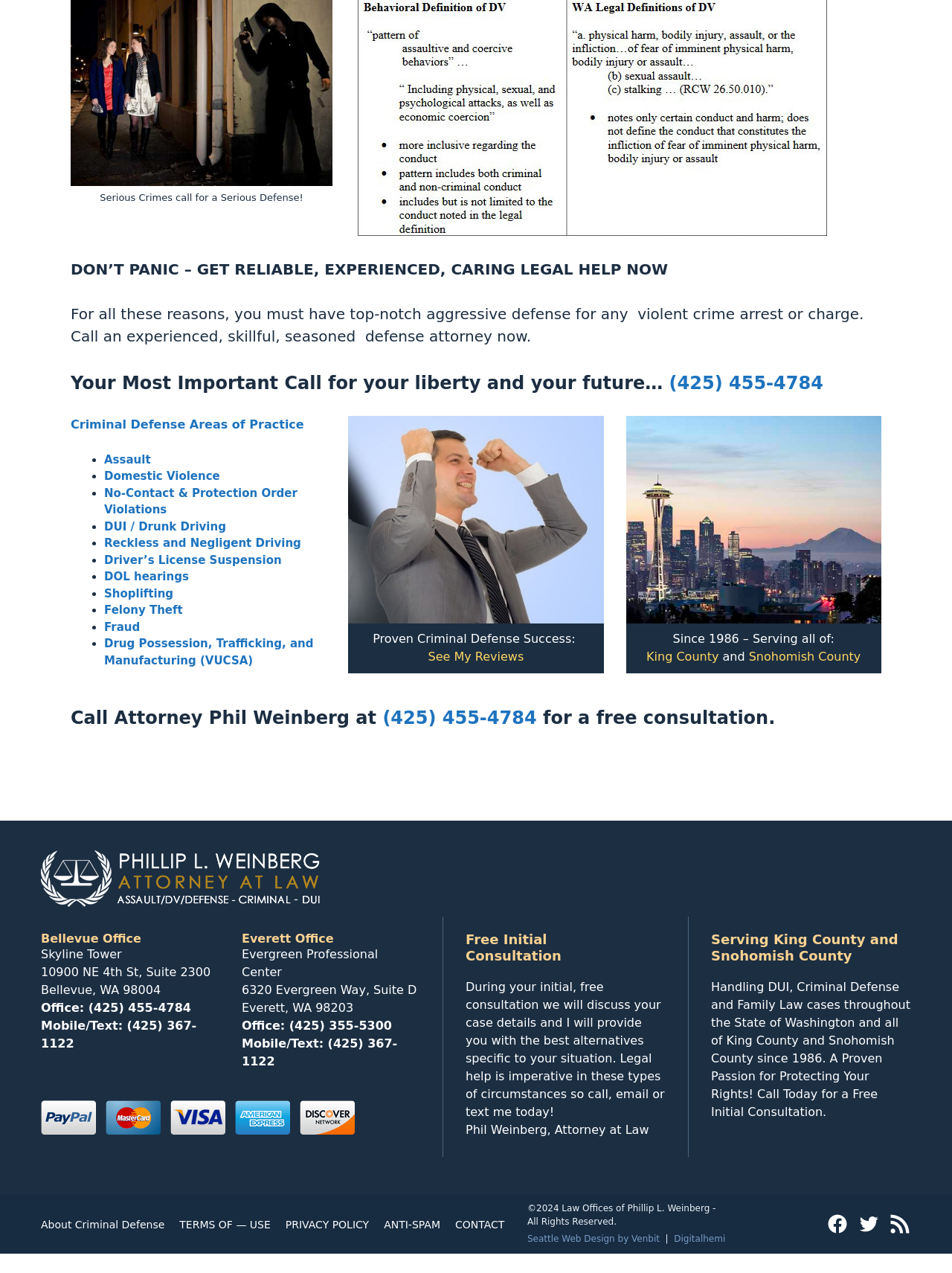Can you pinpoint the bounding box coordinates for the clickable element required for this instruction: "Learn more about criminal defense areas of practice"? The coordinates should be four float numbers between 0 and 1, i.e., [left, top, right, bottom].

[0.074, 0.328, 0.319, 0.339]